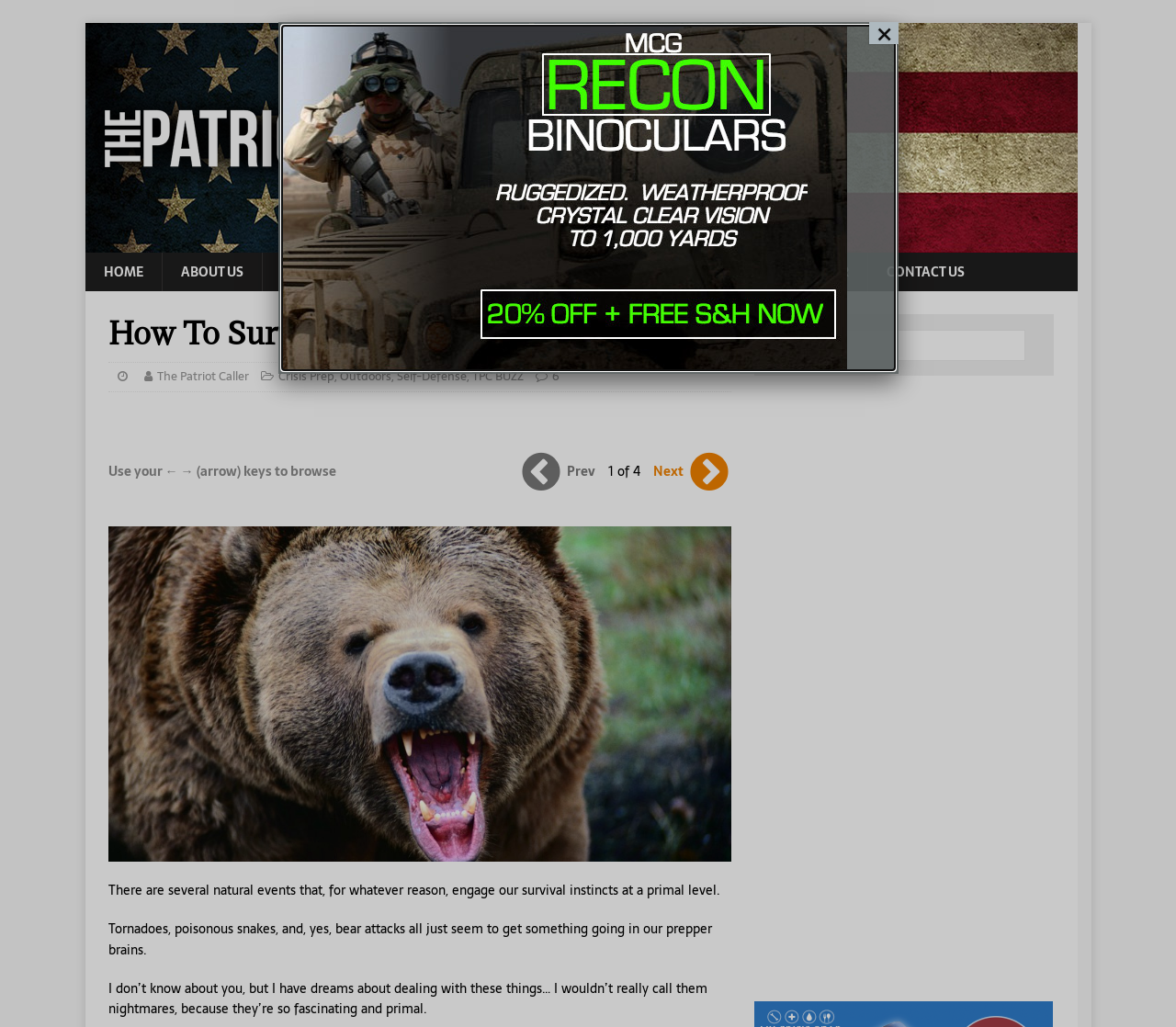From the image, can you give a detailed response to the question below:
What is the purpose of the button with '×' symbol?

I found a button with a '×' symbol and a StaticText element with the same symbol, which suggests that the purpose of this button is to close something, likely a dialog or a popup.